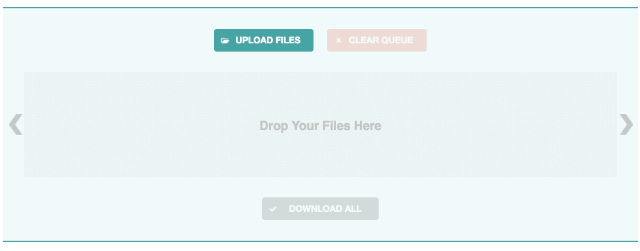Provide a single word or phrase to answer the given question: 
How many action buttons are surrounding the main feature?

Two